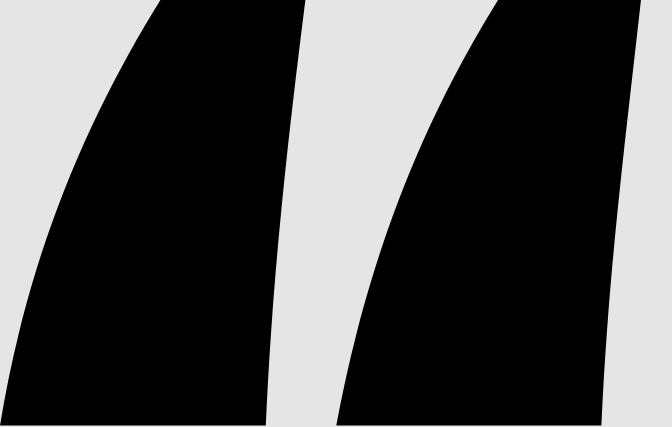Answer the question in a single word or phrase:
Who took the photograph?

Mike Bowers